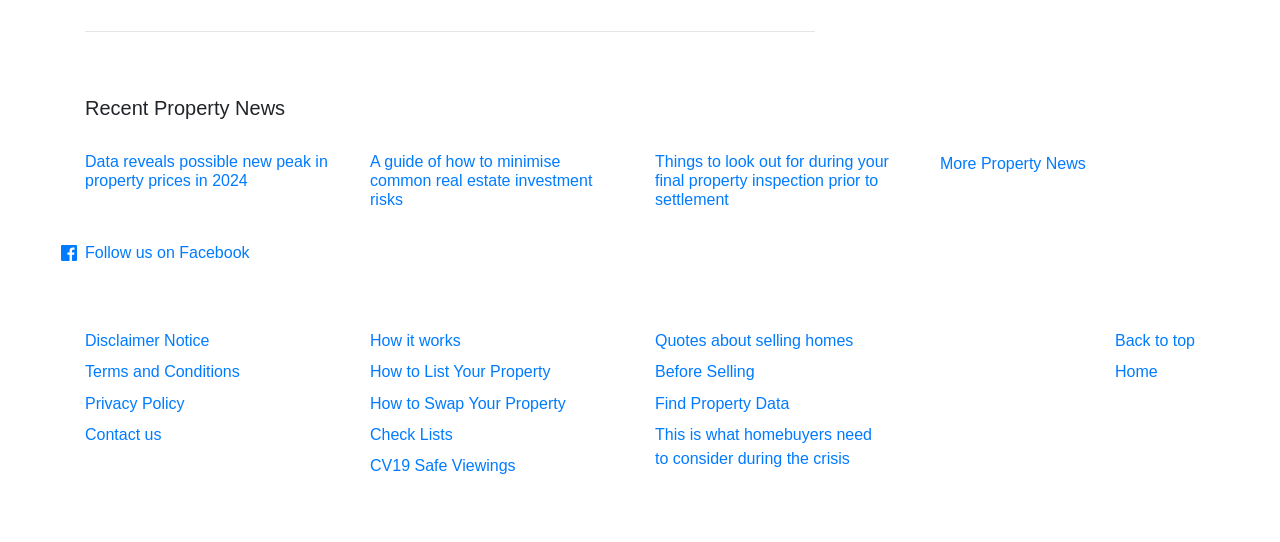Is there a Facebook link on the webpage?
Please answer the question with a detailed and comprehensive explanation.

The webpage contains a link to 'Follow us on Facebook', which is accompanied by a Facebook icon, indicating that users can follow the webpage's Facebook page.